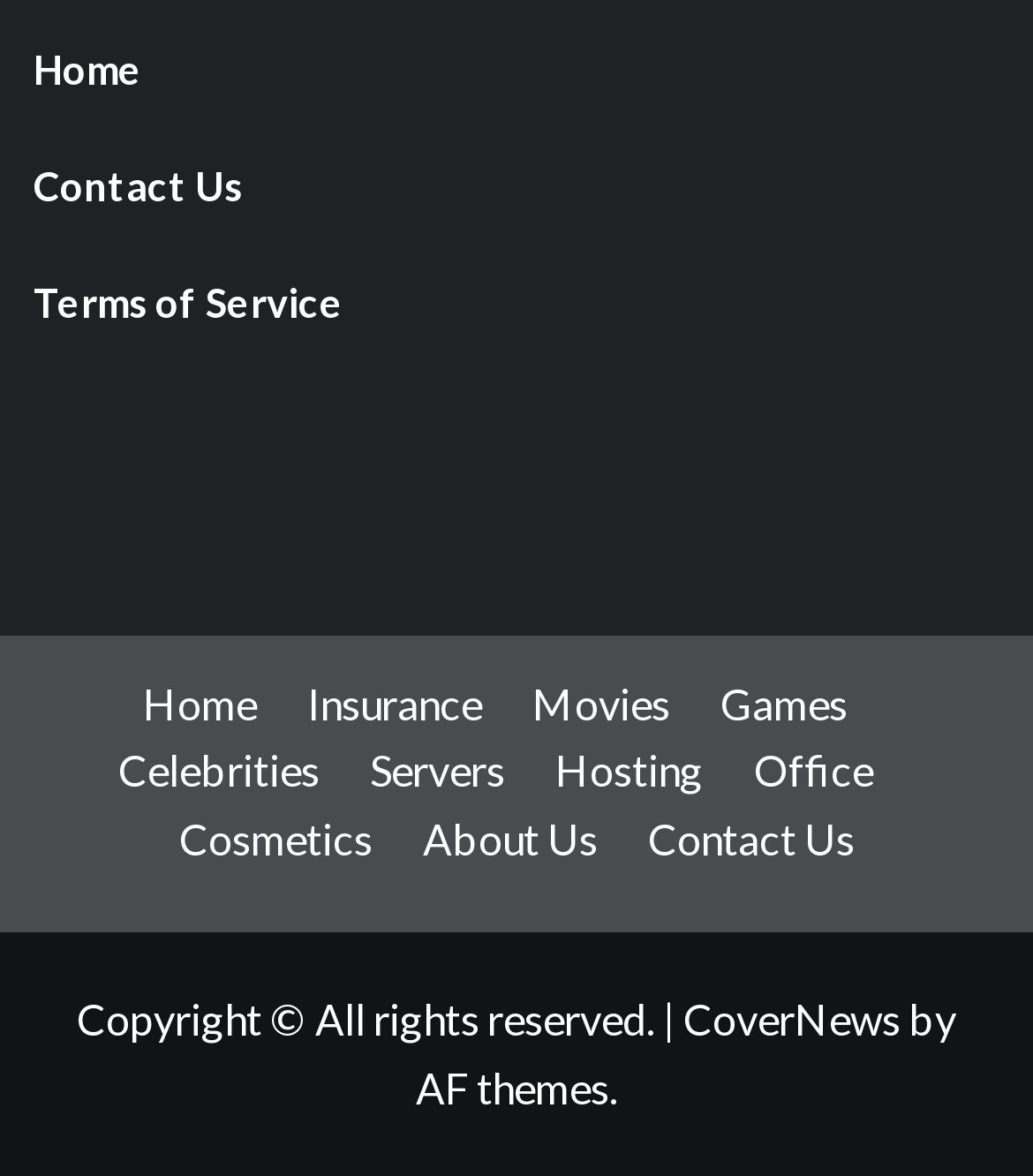Respond with a single word or phrase for the following question: 
What is the last link on the bottom right?

CoverNews